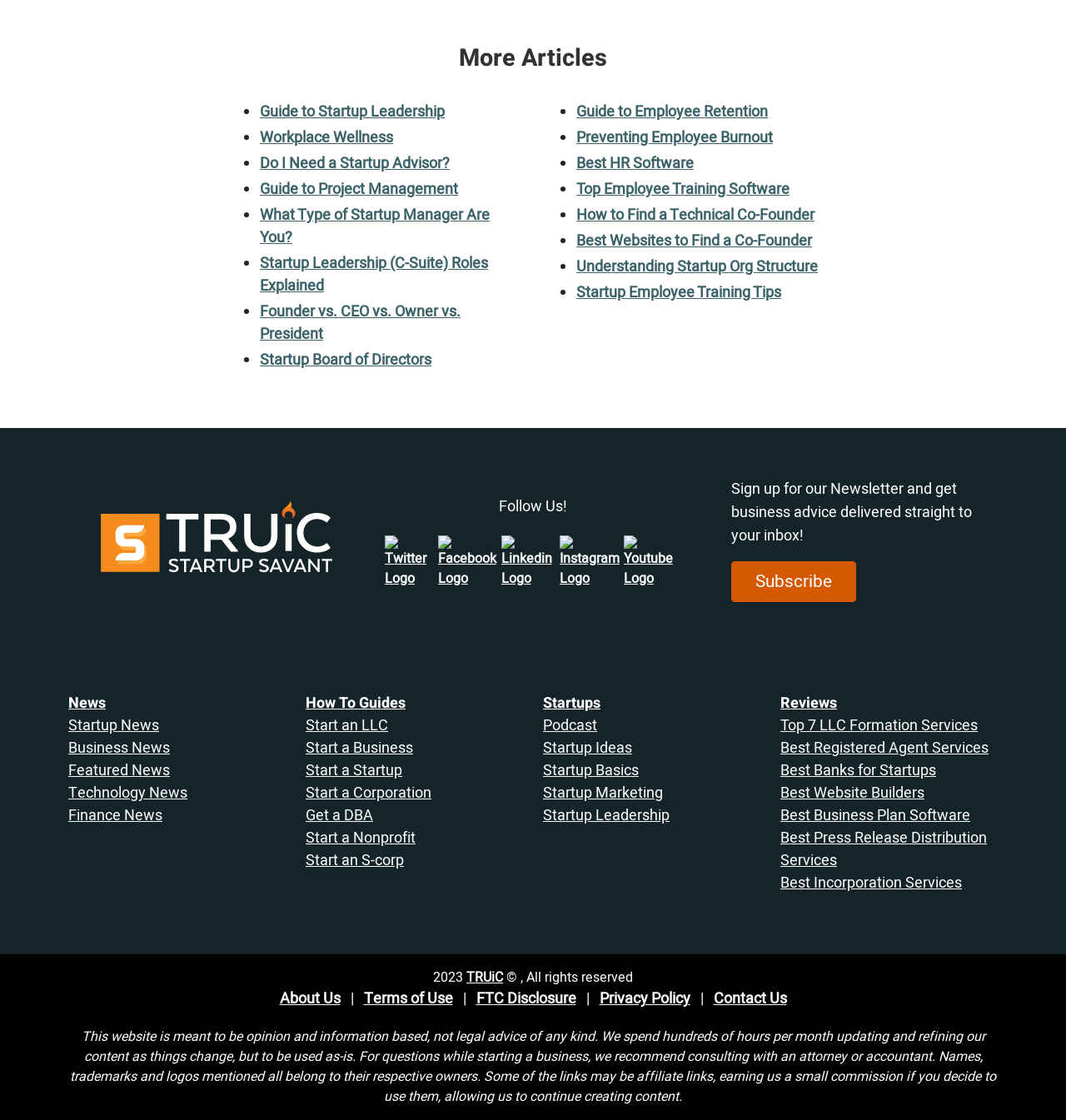Determine the coordinates of the bounding box for the clickable area needed to execute this instruction: "Follow Startup Savant on Twitter".

[0.361, 0.478, 0.411, 0.525]